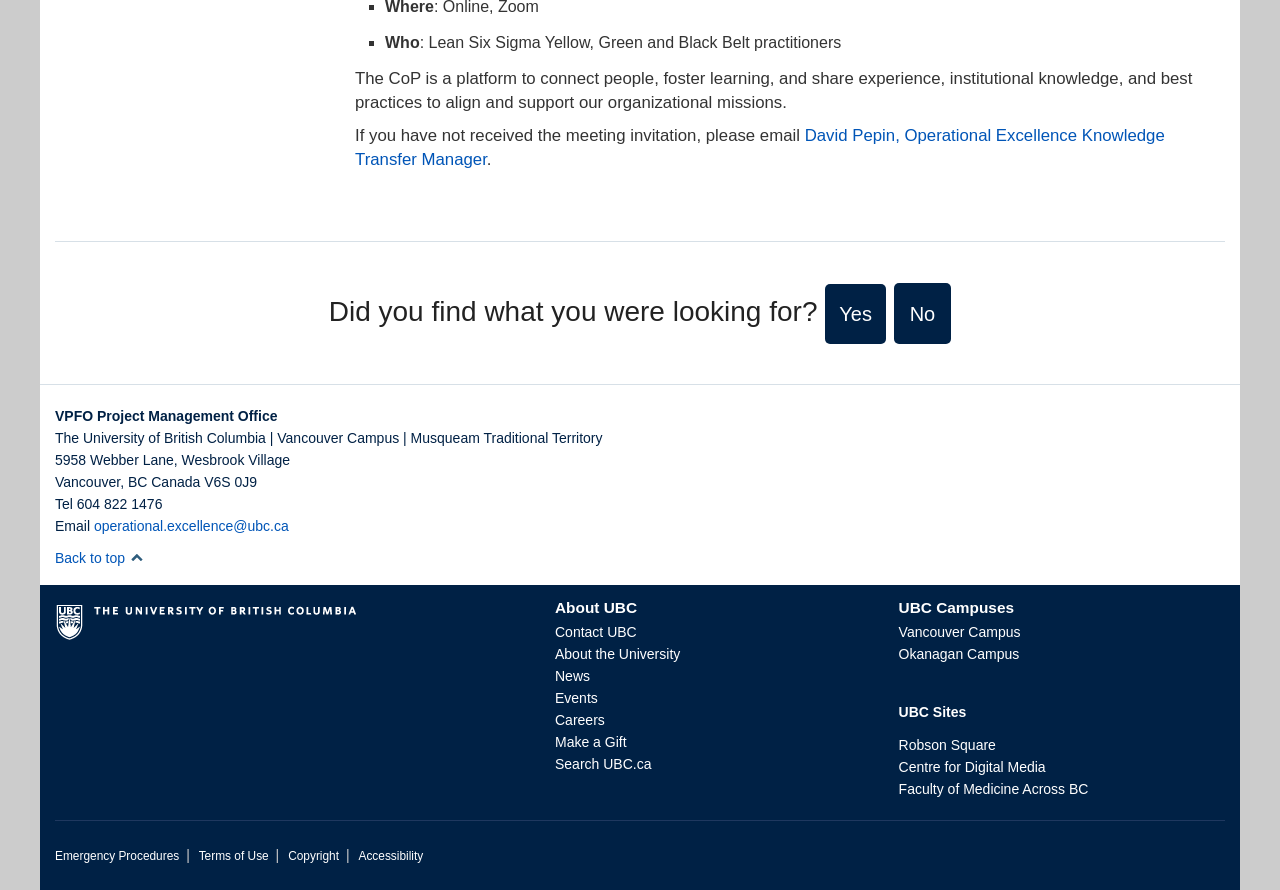Please specify the bounding box coordinates in the format (top-left x, top-left y, bottom-right x, bottom-right y), with all values as floating point numbers between 0 and 1. Identify the bounding box of the UI element described by: operational.excellence@ubc.ca

[0.073, 0.582, 0.226, 0.6]